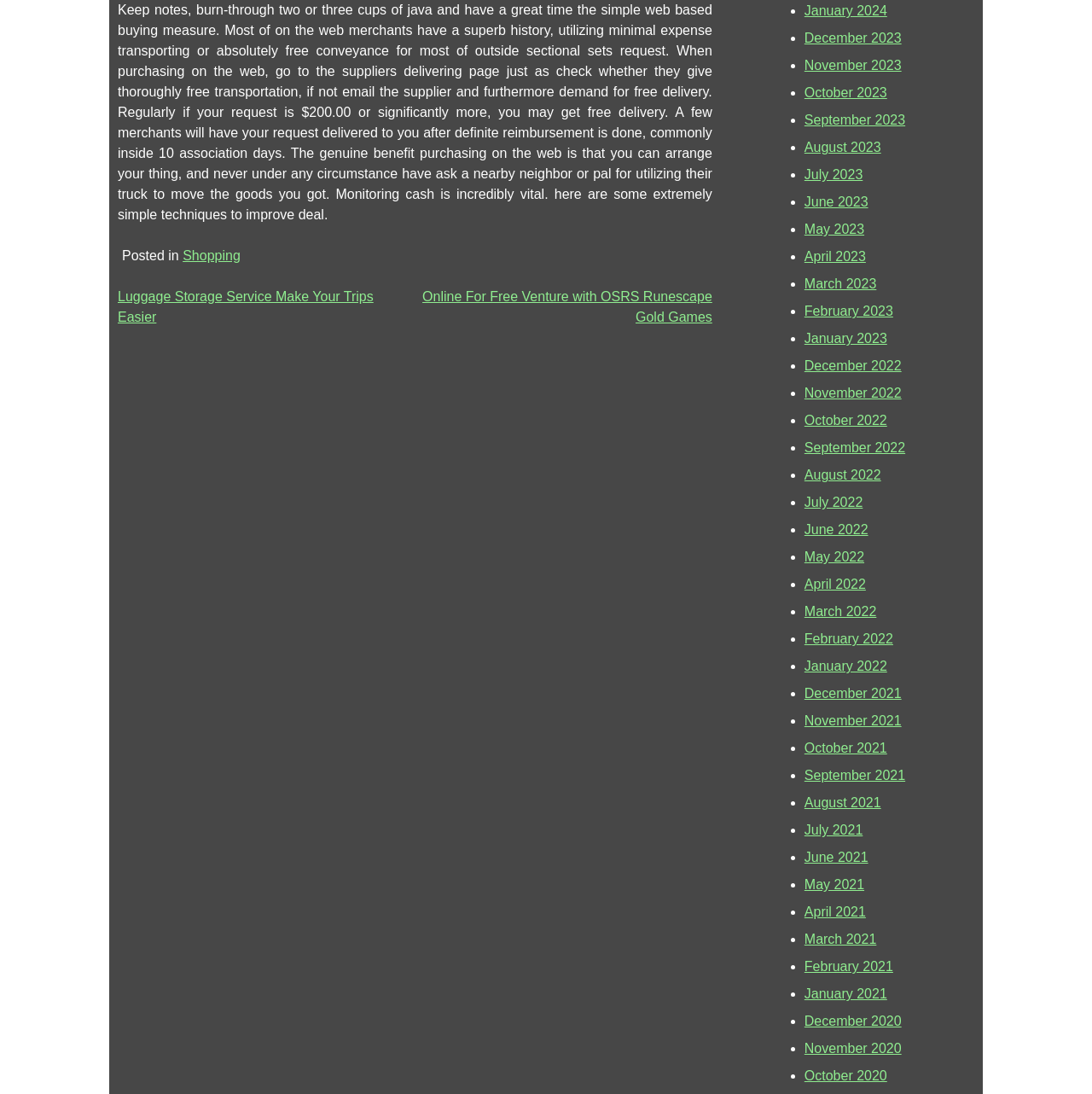Given the description: "Shopping", determine the bounding box coordinates of the UI element. The coordinates should be formatted as four float numbers between 0 and 1, [left, top, right, bottom].

[0.167, 0.227, 0.22, 0.24]